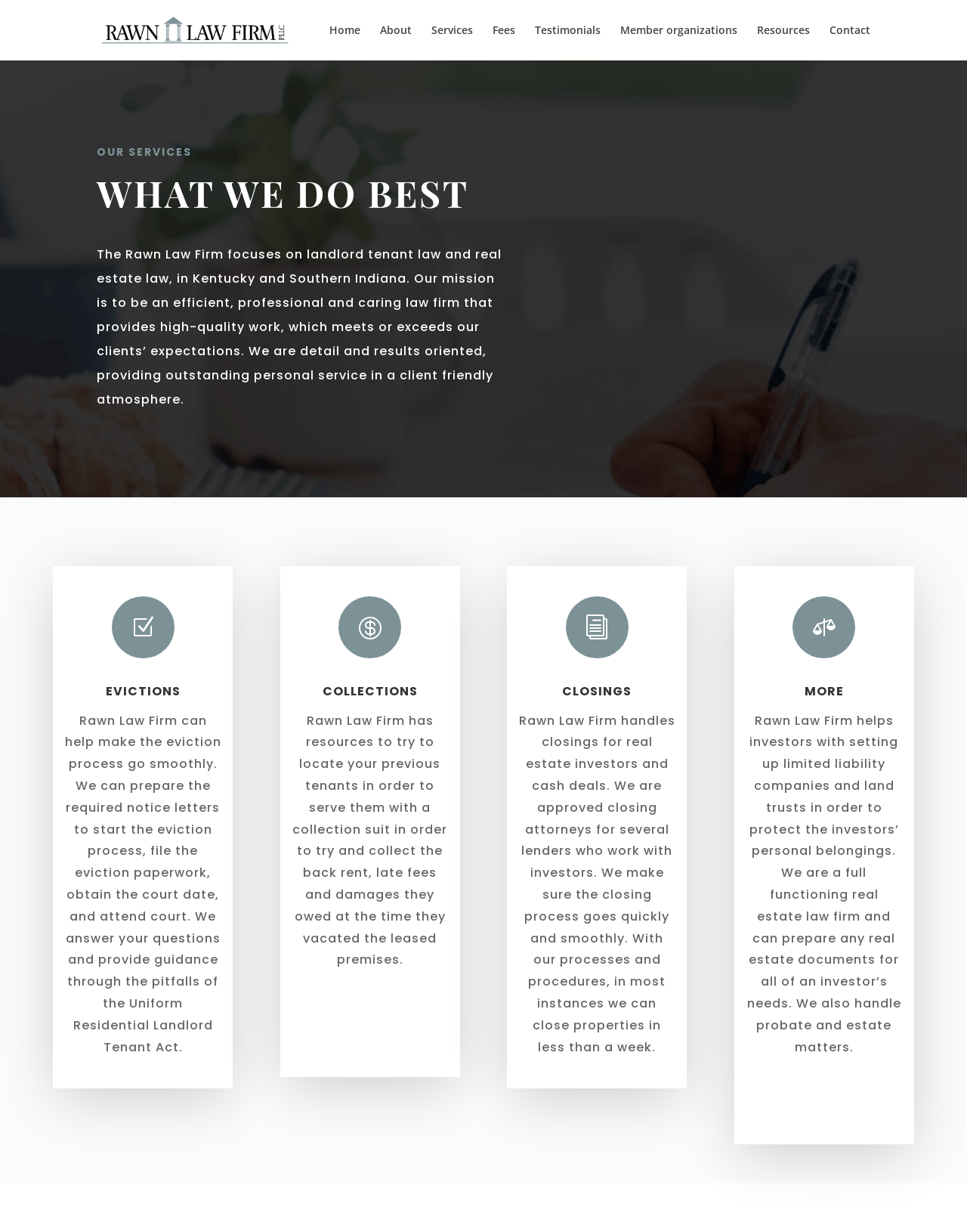Find the bounding box coordinates for the area that must be clicked to perform this action: "contact us".

[0.858, 0.02, 0.9, 0.049]